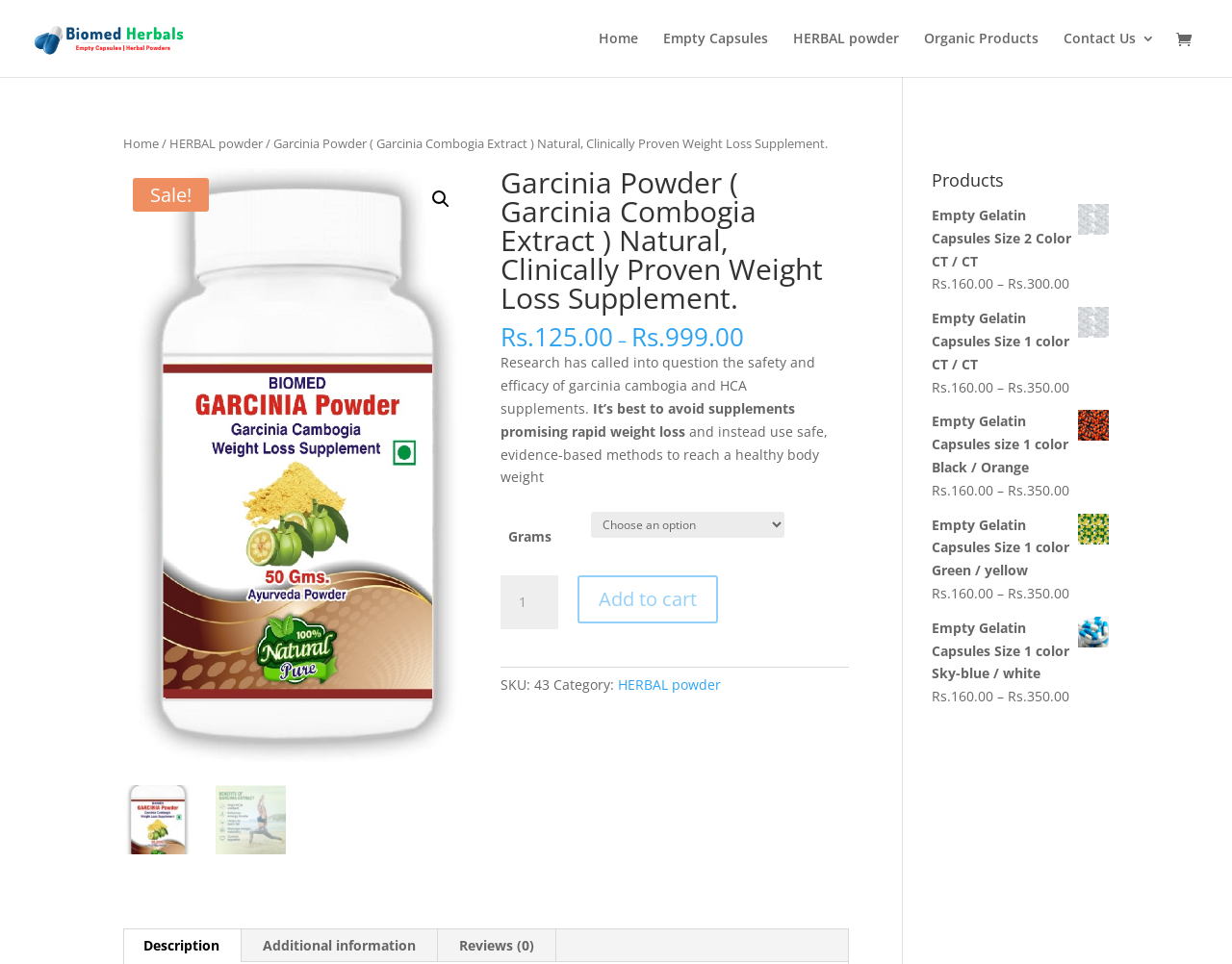Locate the bounding box of the UI element defined by this description: "🔍". The coordinates should be given as four float numbers between 0 and 1, formatted as [left, top, right, bottom].

[0.344, 0.188, 0.372, 0.224]